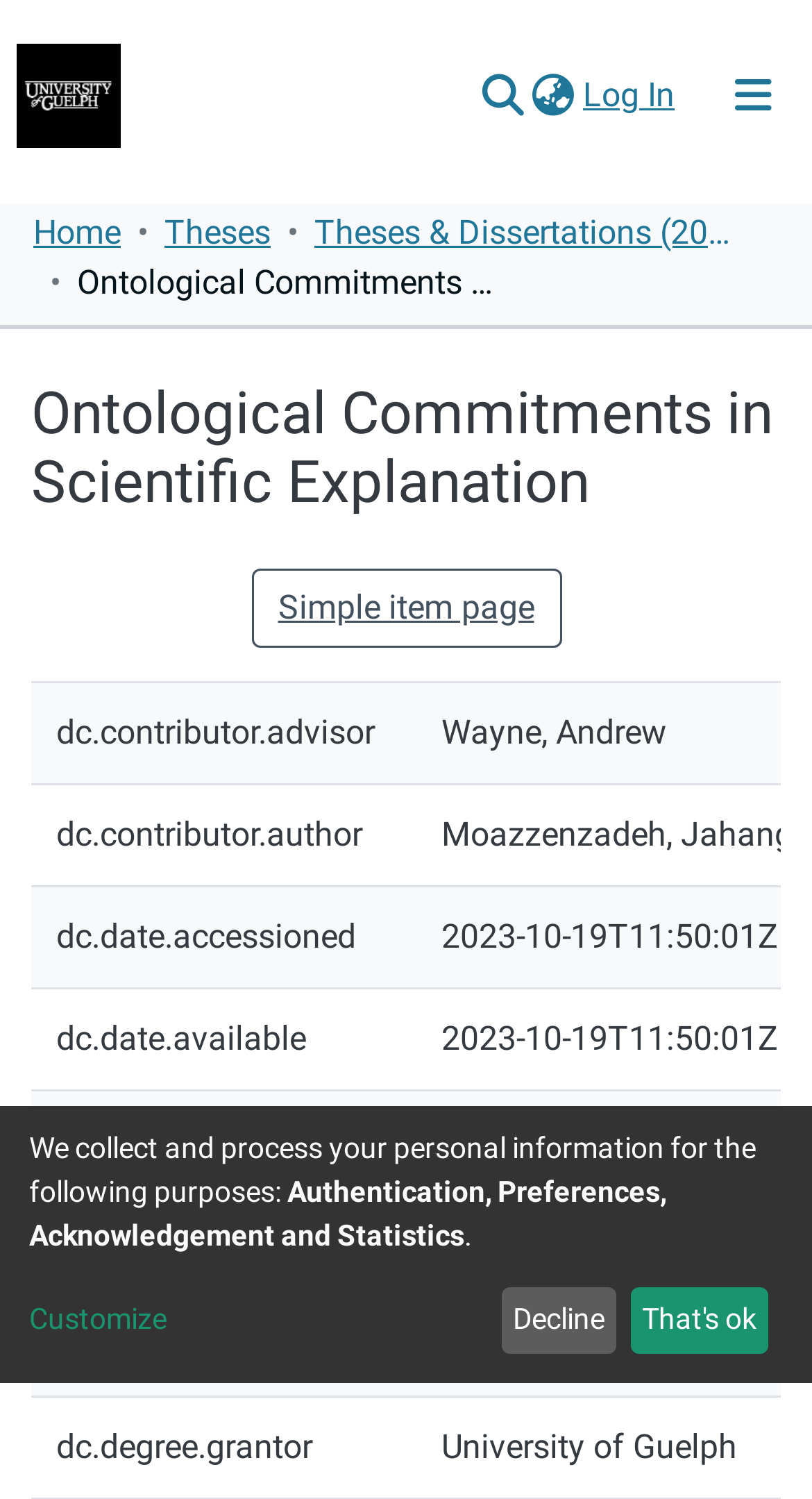Locate the bounding box coordinates of the element that needs to be clicked to carry out the instruction: "Toggle navigation". The coordinates should be given as four float numbers ranging from 0 to 1, i.e., [left, top, right, bottom].

[0.856, 0.036, 1.0, 0.092]